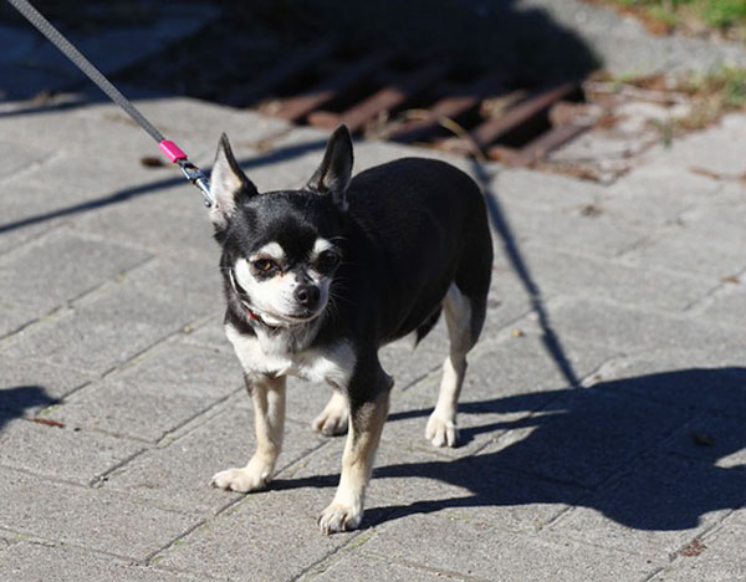Illustrate the scene in the image with a detailed description.

The image depicts a lively Chihuahua standing on a sunlit sidewalk, showcasing its black and tan coat. The dog's ears are perked up, suggesting curiosity and a playful demeanor. Attached to a pink leash, the Chihuahua is alert and slightly tilting its head, embodying the breed's characteristic charm and personality. In the background, the texture of the pavement and edges of a drain are visible, providing a typical outdoor setting for a stroll. This imagery connects to the piece titled "Why Does my Chihuahua Like the Sun?", highlighting the breed's fondness for sunny spots, often attributed to their origins and nature.